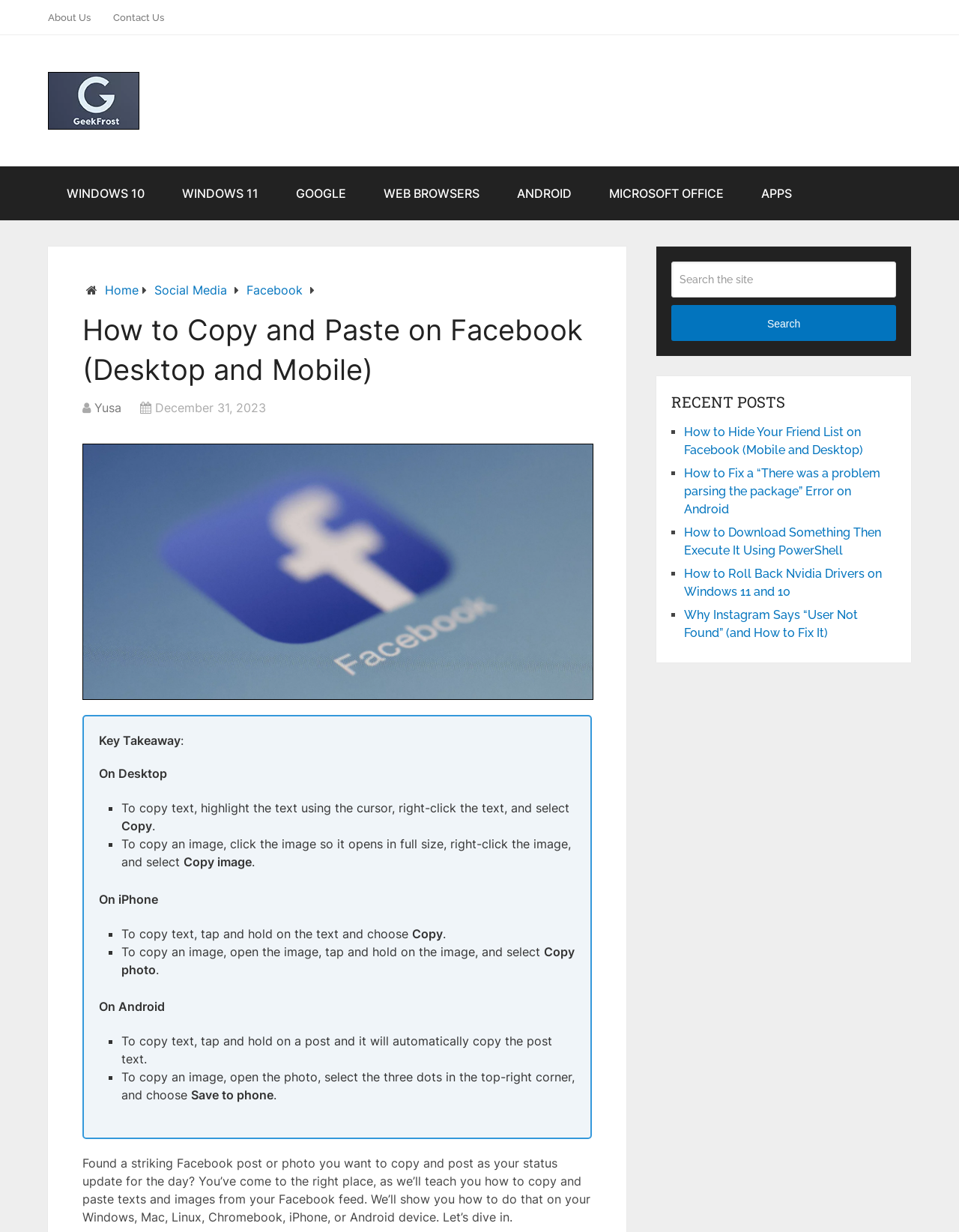What is the first step to copy text on an iPhone?
Please answer the question with a detailed response using the information from the screenshot.

According to the webpage, the first step to copy text on an iPhone is to tap and hold on the text, and then choose 'Copy' from the menu.